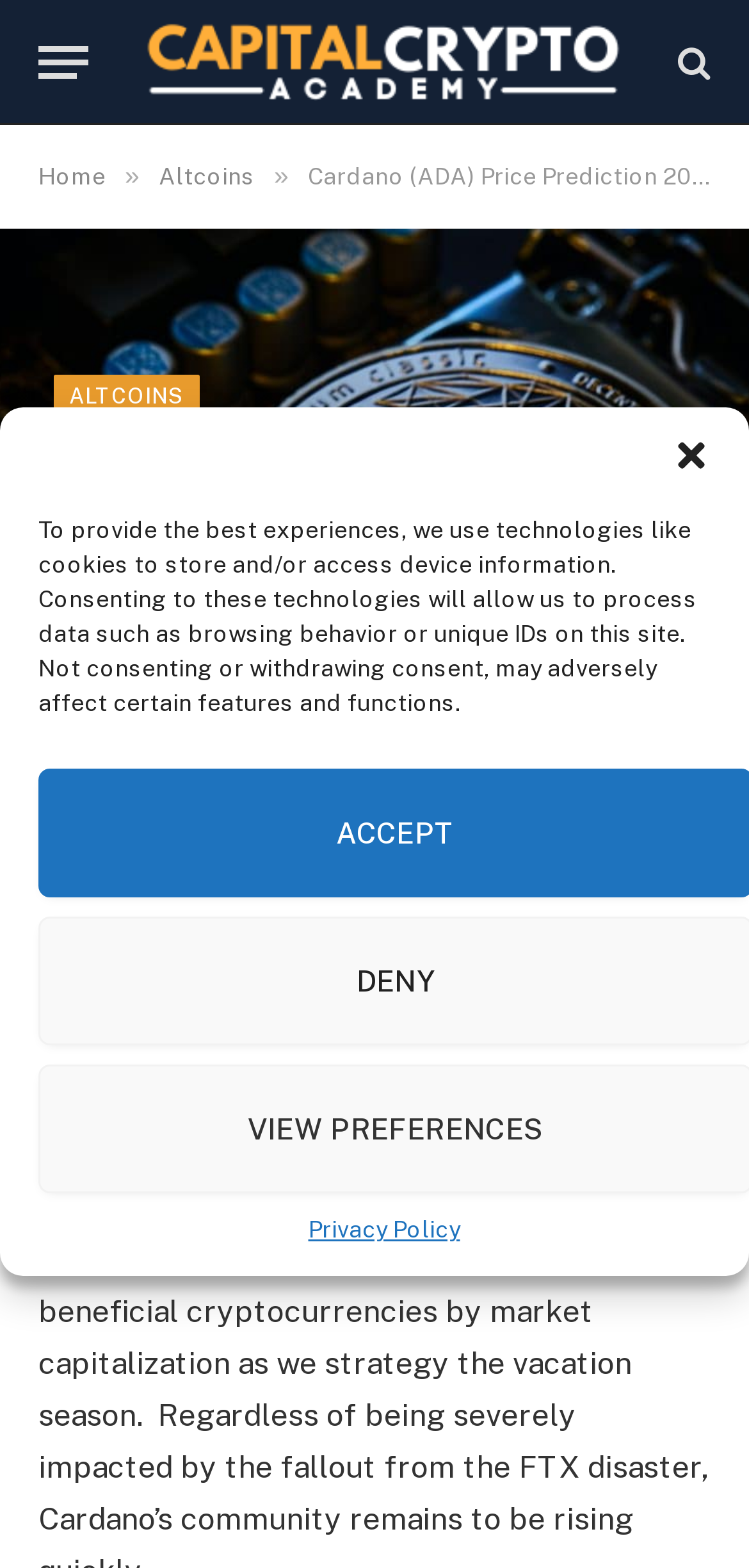Find the bounding box coordinates for the UI element whose description is: "alt="Flaming Kettle"". The coordinates should be four float numbers between 0 and 1, in the format [left, top, right, bottom].

None